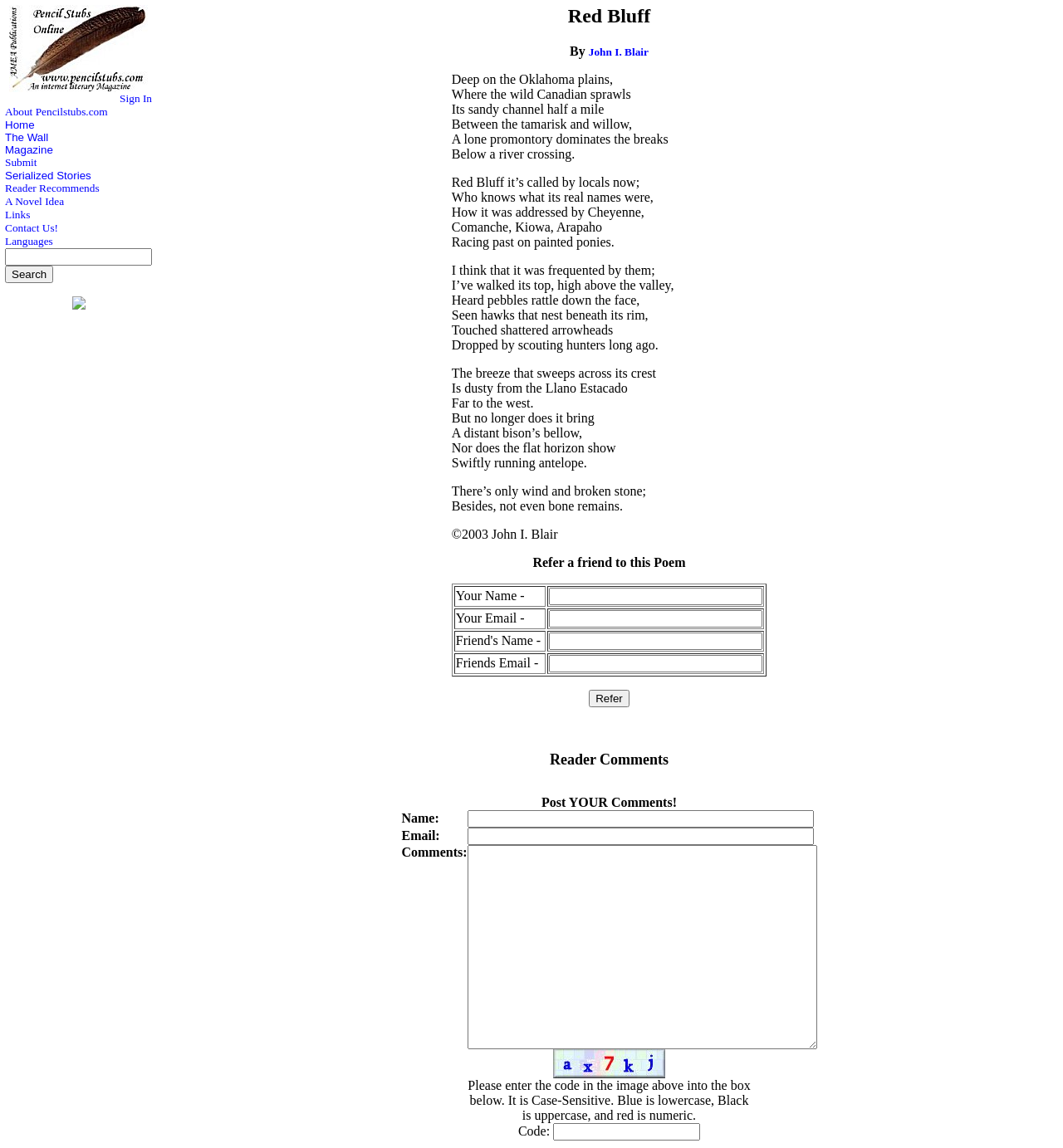What is the year of copyright mentioned at the end of the poem?
Please ensure your answer is as detailed and informative as possible.

The poem ends with the copyright symbol and the year '2003', indicating that the poem was copyrighted in that year.